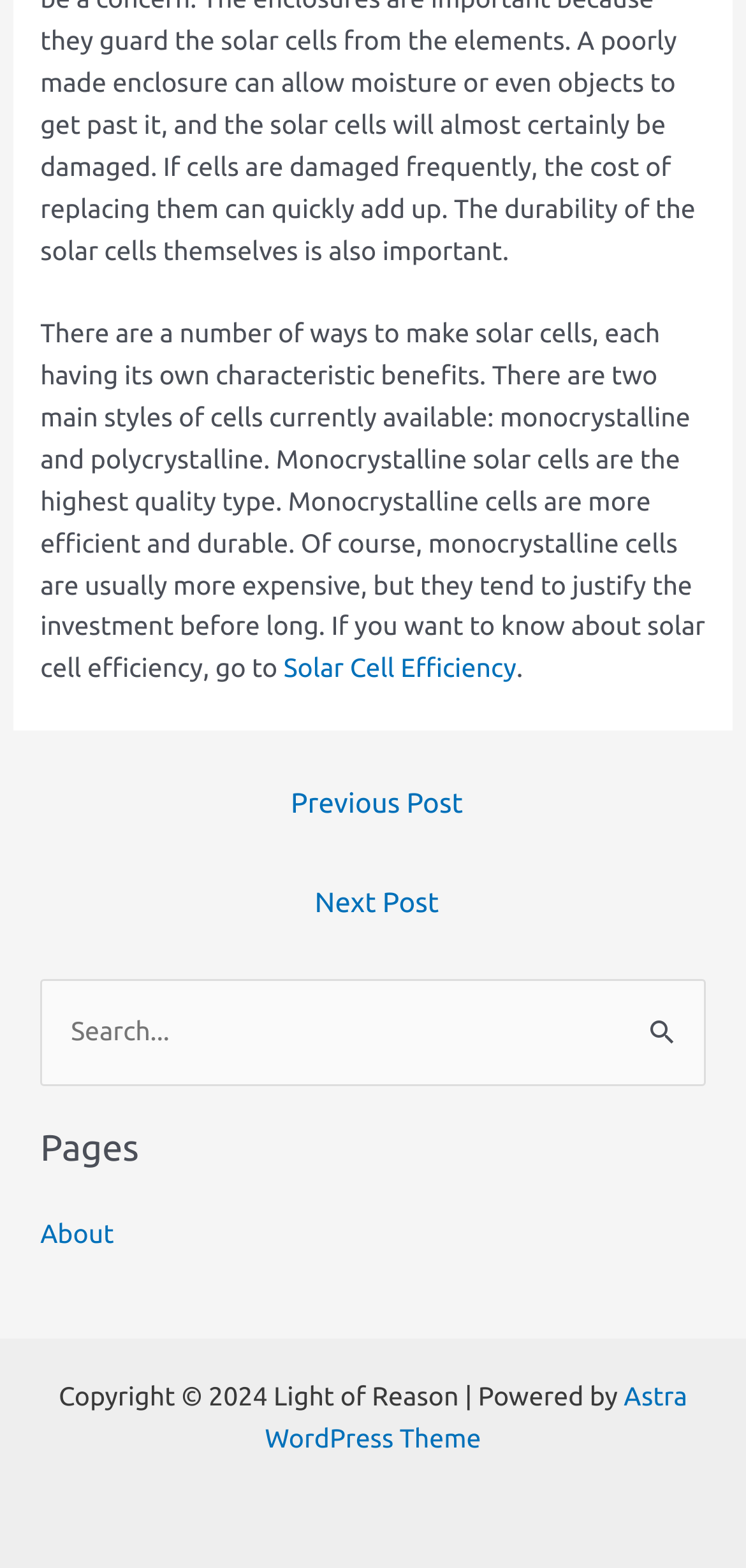Answer succinctly with a single word or phrase:
What is the navigation section below the main content used for?

To navigate between posts